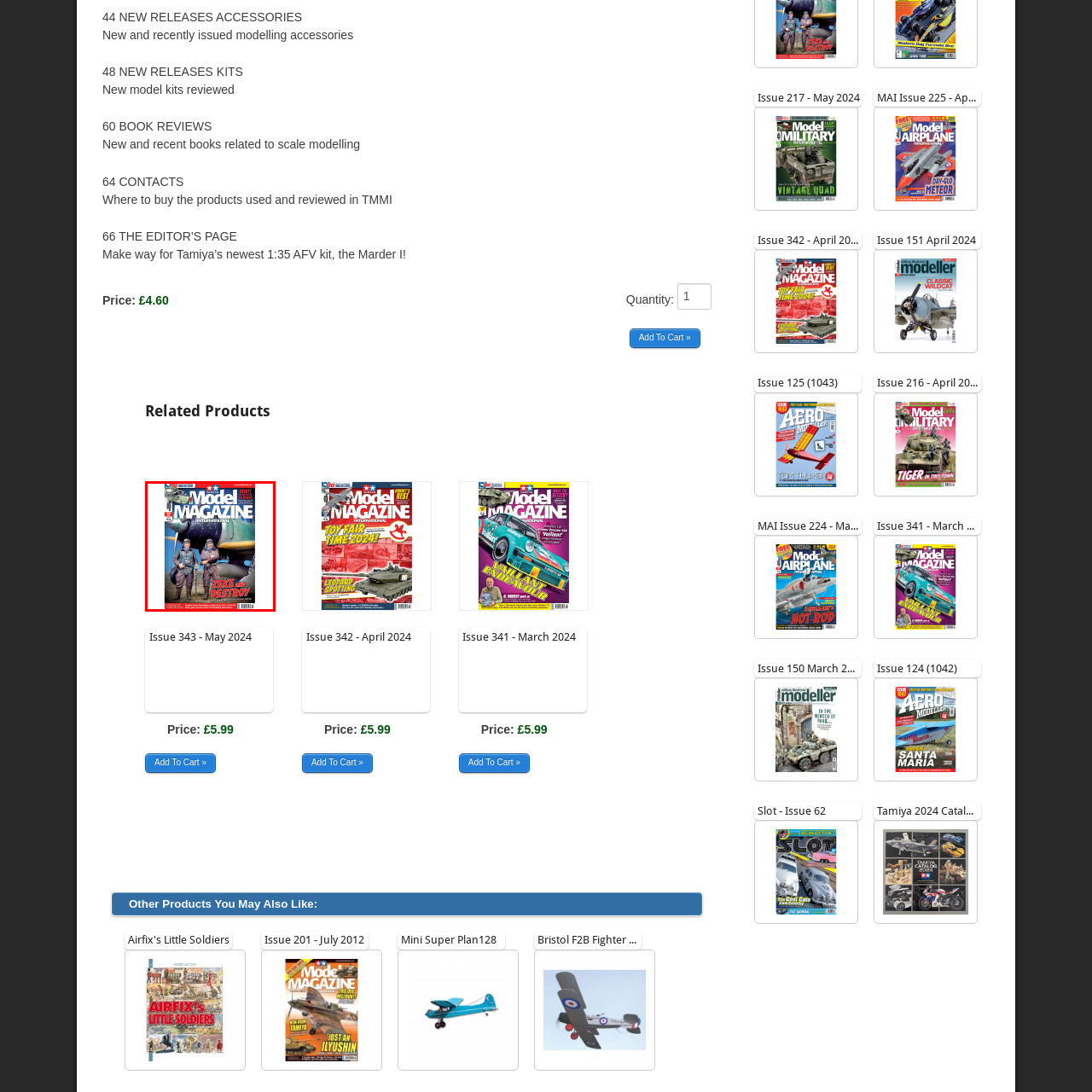Craft a comprehensive description of the image located inside the red boundary.

The image features the cover of "Model Magazine International," showcasing a dynamic scene that captures the essence of scale modeling. Prominently displayed is the title "Model Magazine International" at the top, indicating the publication's focus on modeling enthusiasts. Below the title, two figures in period military attire stand confidently against the backdrop of a World War II-era aircraft, capturing attention with their detailed costumes and expressions that reflect the era's ambiance.

The visual theme is further highlighted by the bold caption "ZEKE AND DESTROY," which appears in striking red at the bottom, hinting at the magazine's featured content on modeling Japanese aircraft and the excitement surrounding historical military recreations. The overall design emphasizes both the artistic and technical aspects of scale modeling, appealing to hobbyists and collectors alike.